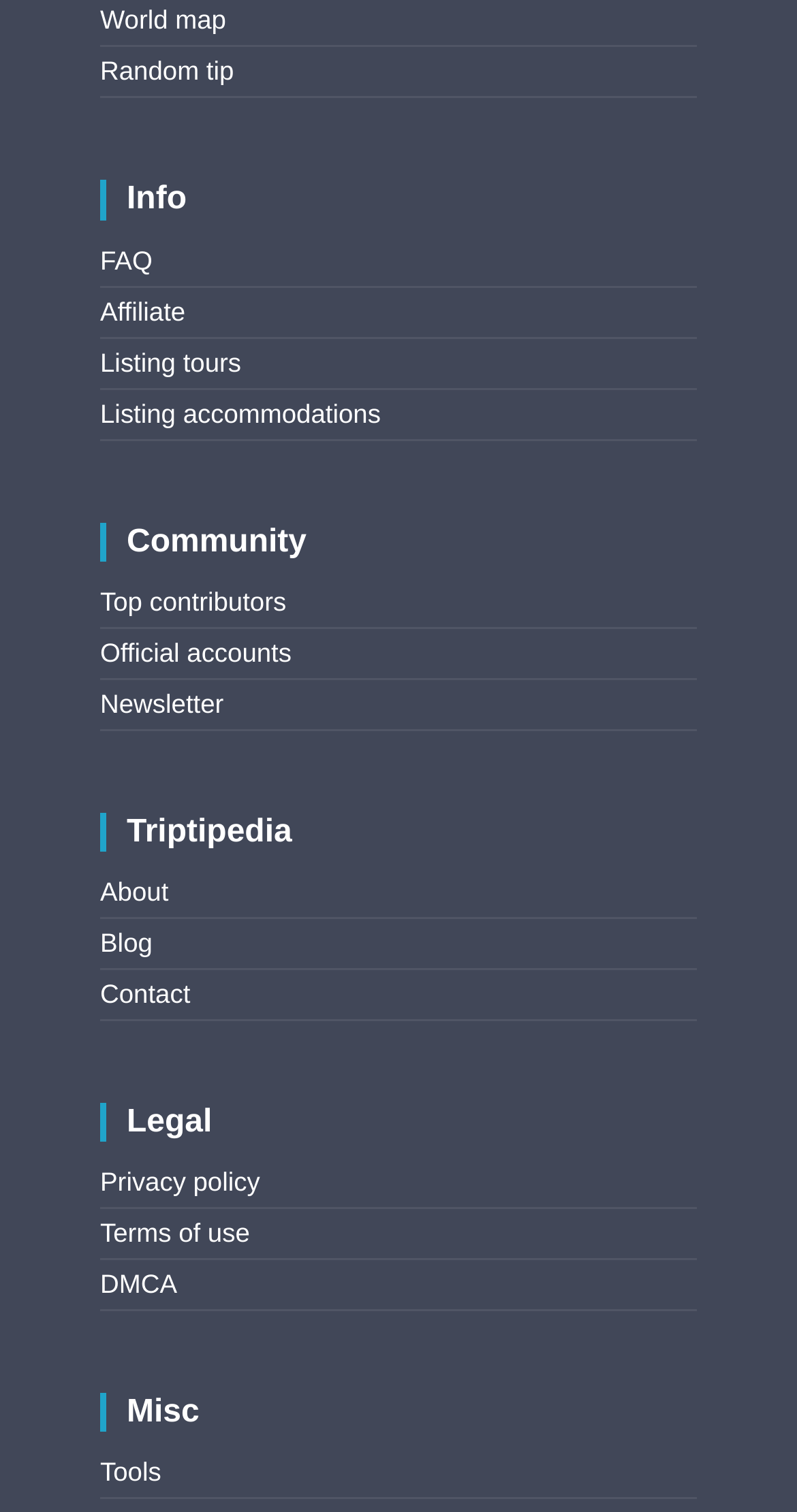How many sections are on the webpage?
Offer a detailed and full explanation in response to the question.

There are five sections on the webpage: 'Info', 'Community', 'Triptipedia', 'Legal', and 'Misc'. These sections are separated by static text elements with distinct bounding boxes.